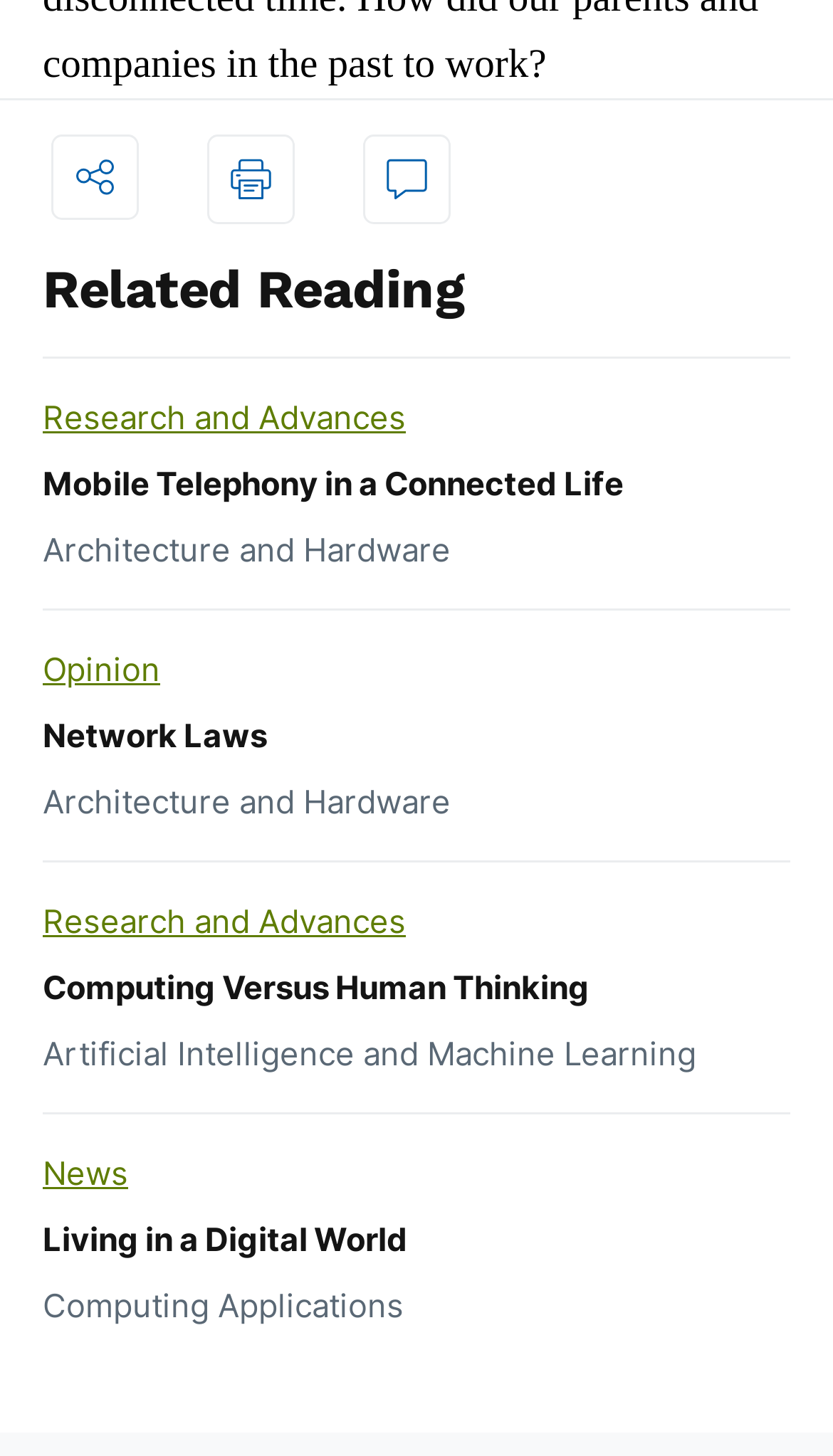Refer to the image and answer the question with as much detail as possible: How many links are in the footer?

I counted the number of links in the footer section, which are 'hasPopup: menu', another link, and a third link.